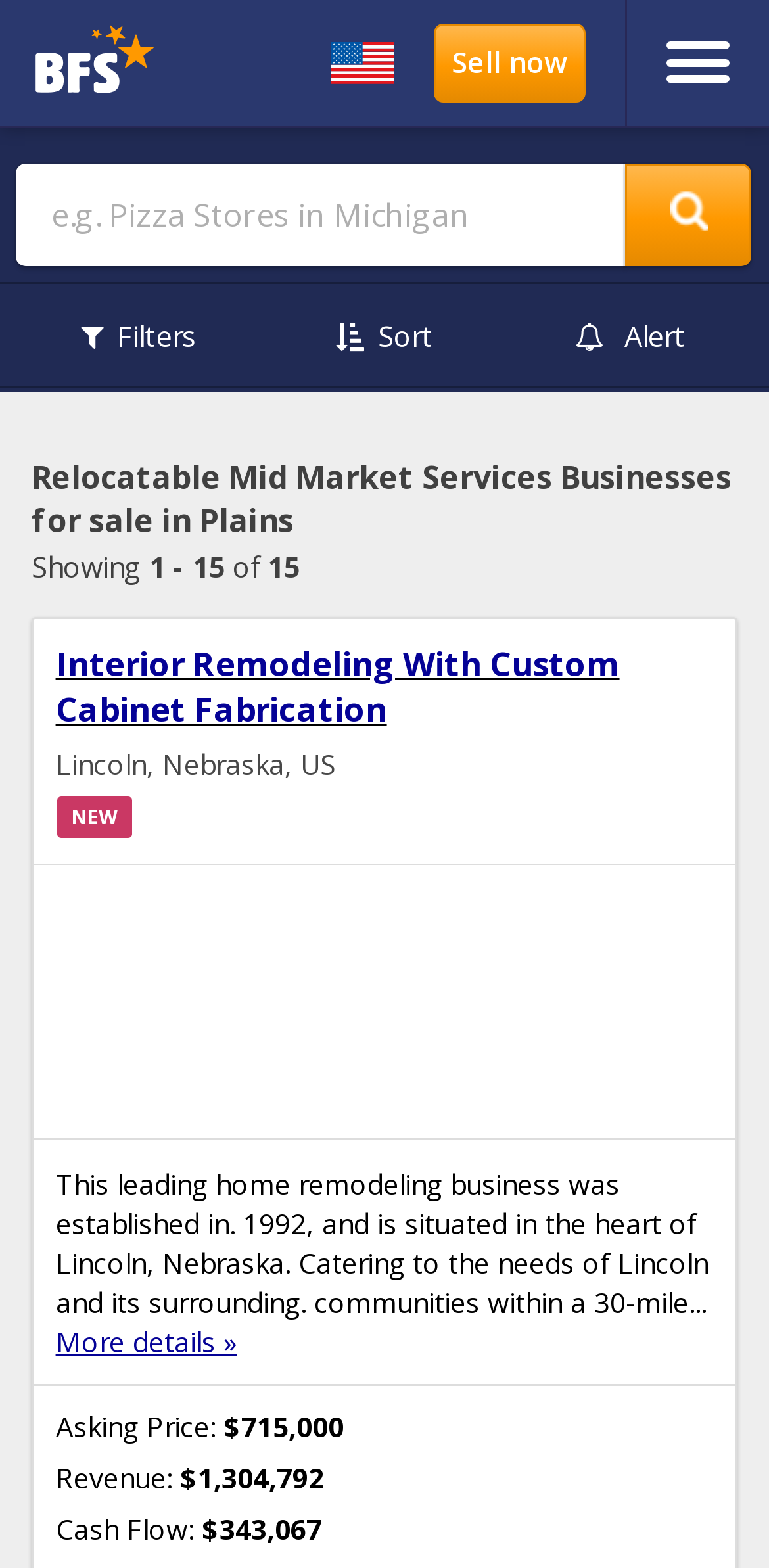Locate the bounding box coordinates of the area you need to click to fulfill this instruction: 'Search for businesses'. The coordinates must be in the form of four float numbers ranging from 0 to 1: [left, top, right, bottom].

[0.021, 0.104, 0.813, 0.17]